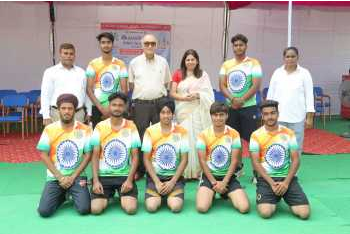Using the information from the screenshot, answer the following question thoroughly:
What is the purpose of the six-day tournament?

According to the caption, the six-day tournament aimed to foster competitive enthusiasm among students, highlighting the institution's commitment to nurturing talent and sportsmanship.